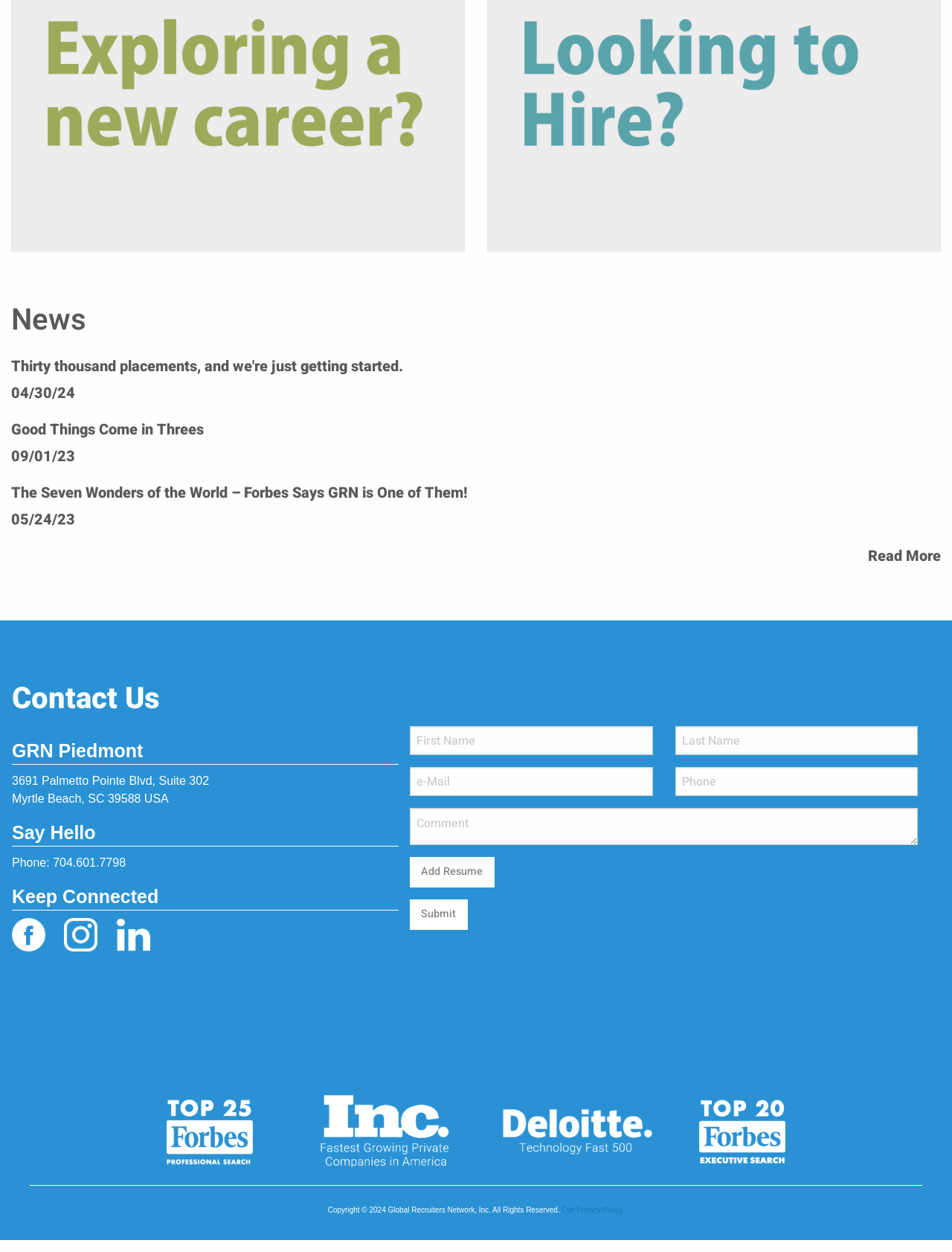Please provide a one-word or short phrase answer to the question:
What is the copyright year?

2024